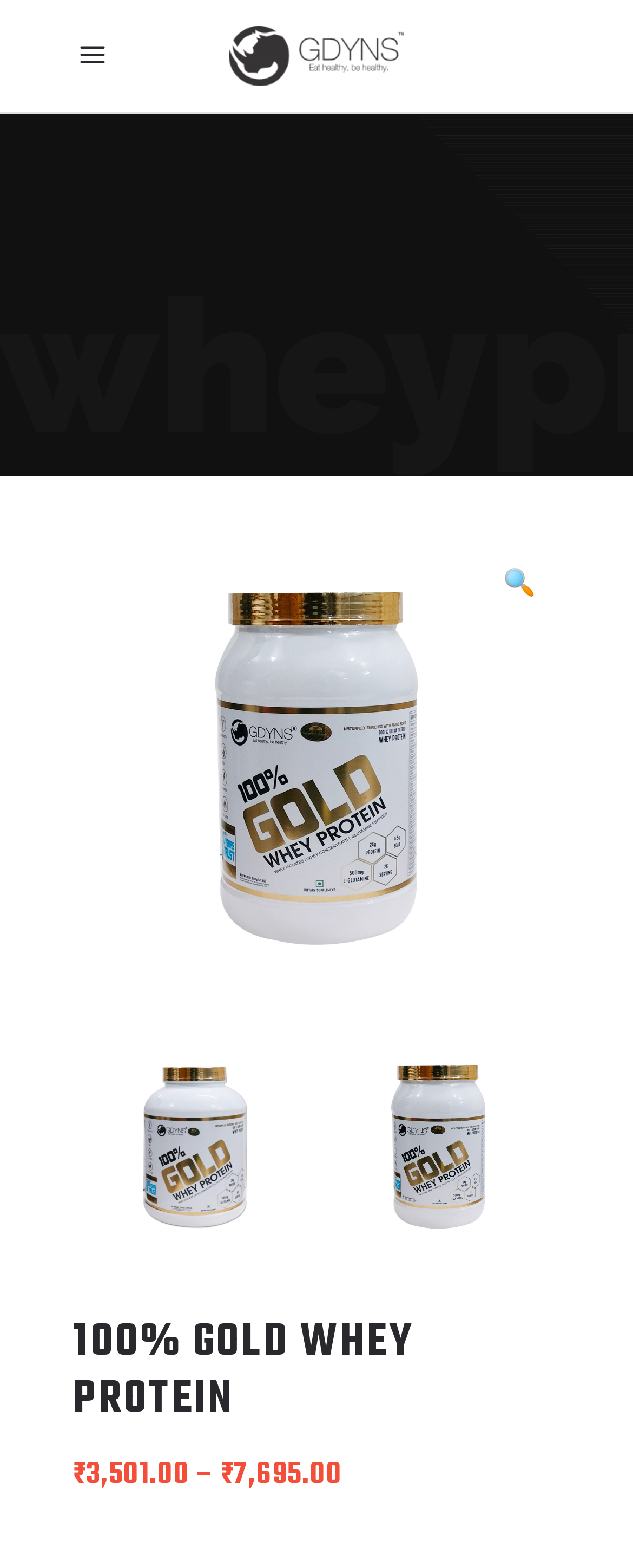Please provide a detailed answer to the question below based on the screenshot: 
How many images are on the webpage?

I counted the number of image elements on the webpage. There are four image elements: 'Mobile Logo', 'Image Alt', 'gold whey 1kg front image', and two other images without alt text.